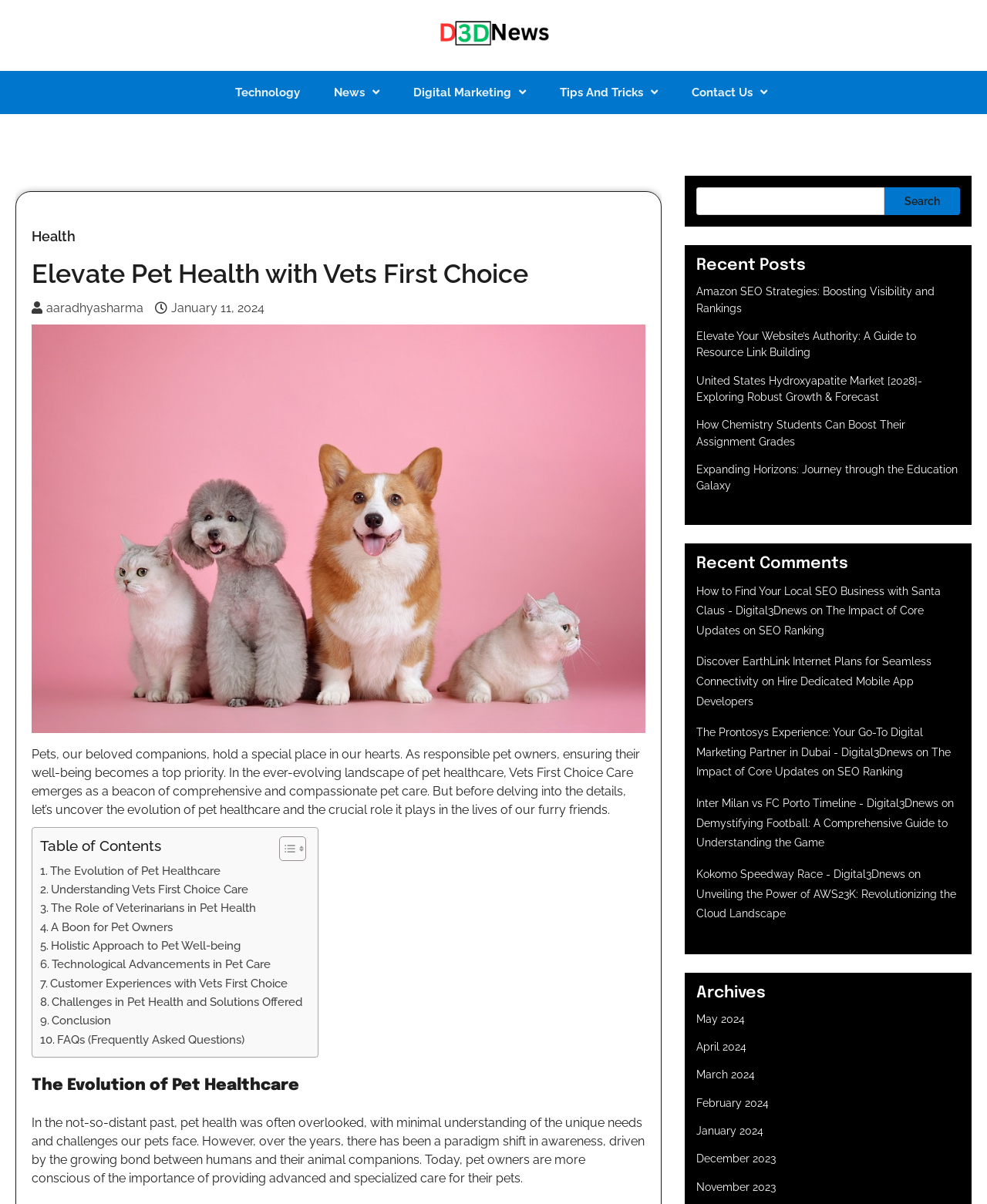Please give the bounding box coordinates of the area that should be clicked to fulfill the following instruction: "Contact Us". The coordinates should be in the format of four float numbers from 0 to 1, i.e., [left, top, right, bottom].

[0.685, 0.059, 0.793, 0.095]